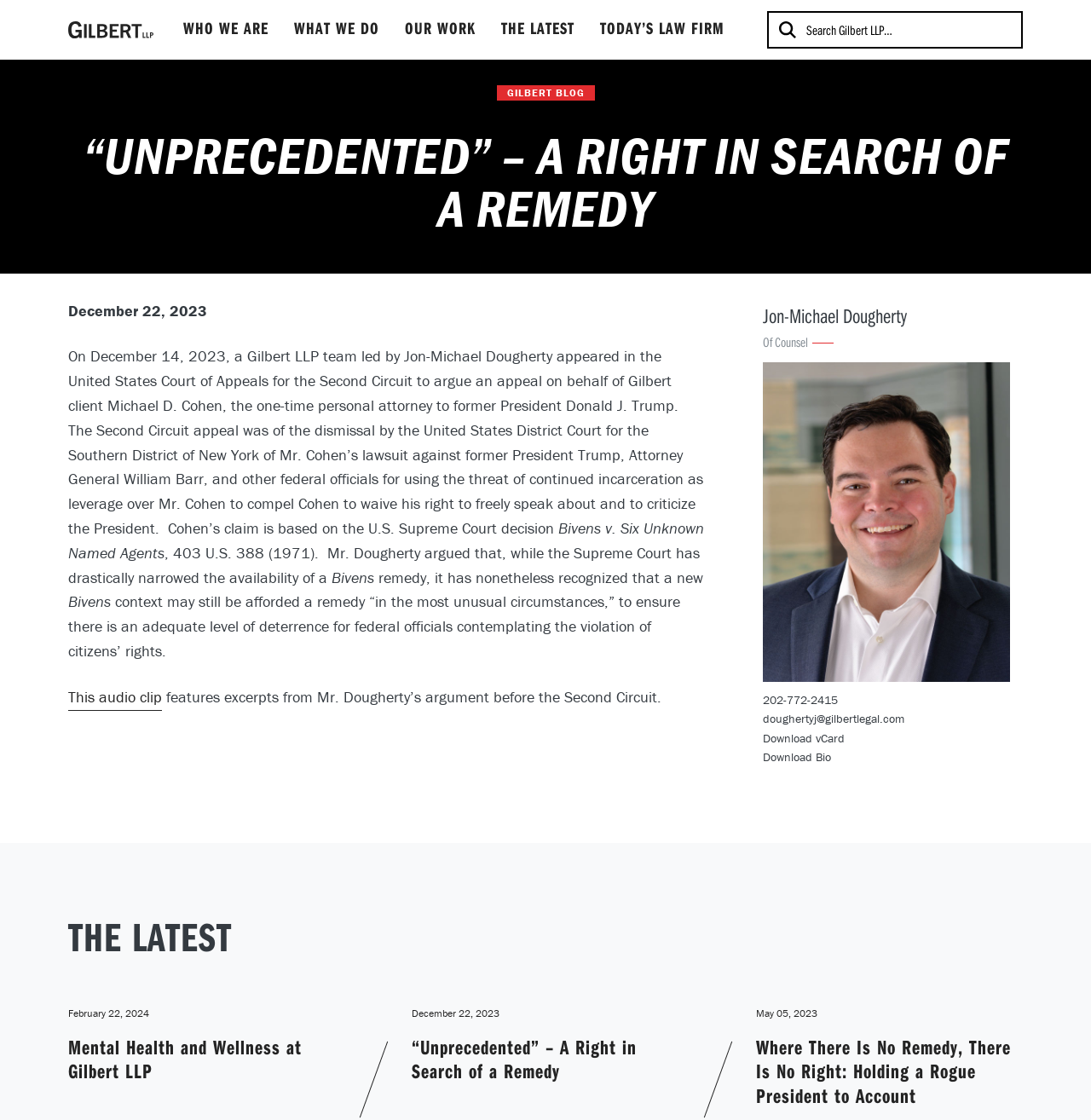Could you determine the bounding box coordinates of the clickable element to complete the instruction: "contact Jon-Michael Dougherty"? Provide the coordinates as four float numbers between 0 and 1, i.e., [left, top, right, bottom].

[0.699, 0.267, 0.926, 0.609]